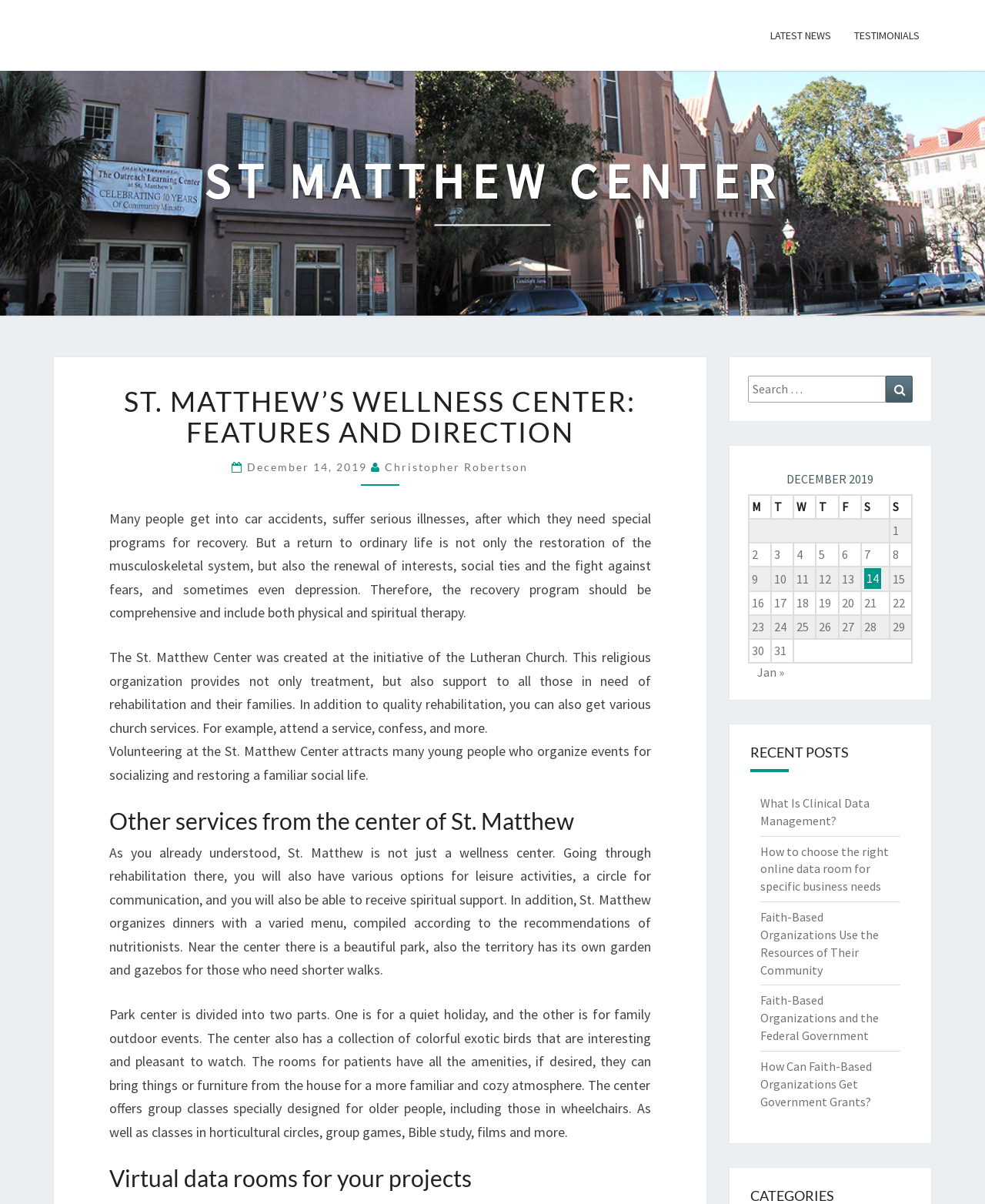Highlight the bounding box coordinates of the element that should be clicked to carry out the following instruction: "View testimonials". The coordinates must be given as four float numbers ranging from 0 to 1, i.e., [left, top, right, bottom].

[0.855, 0.014, 0.945, 0.045]